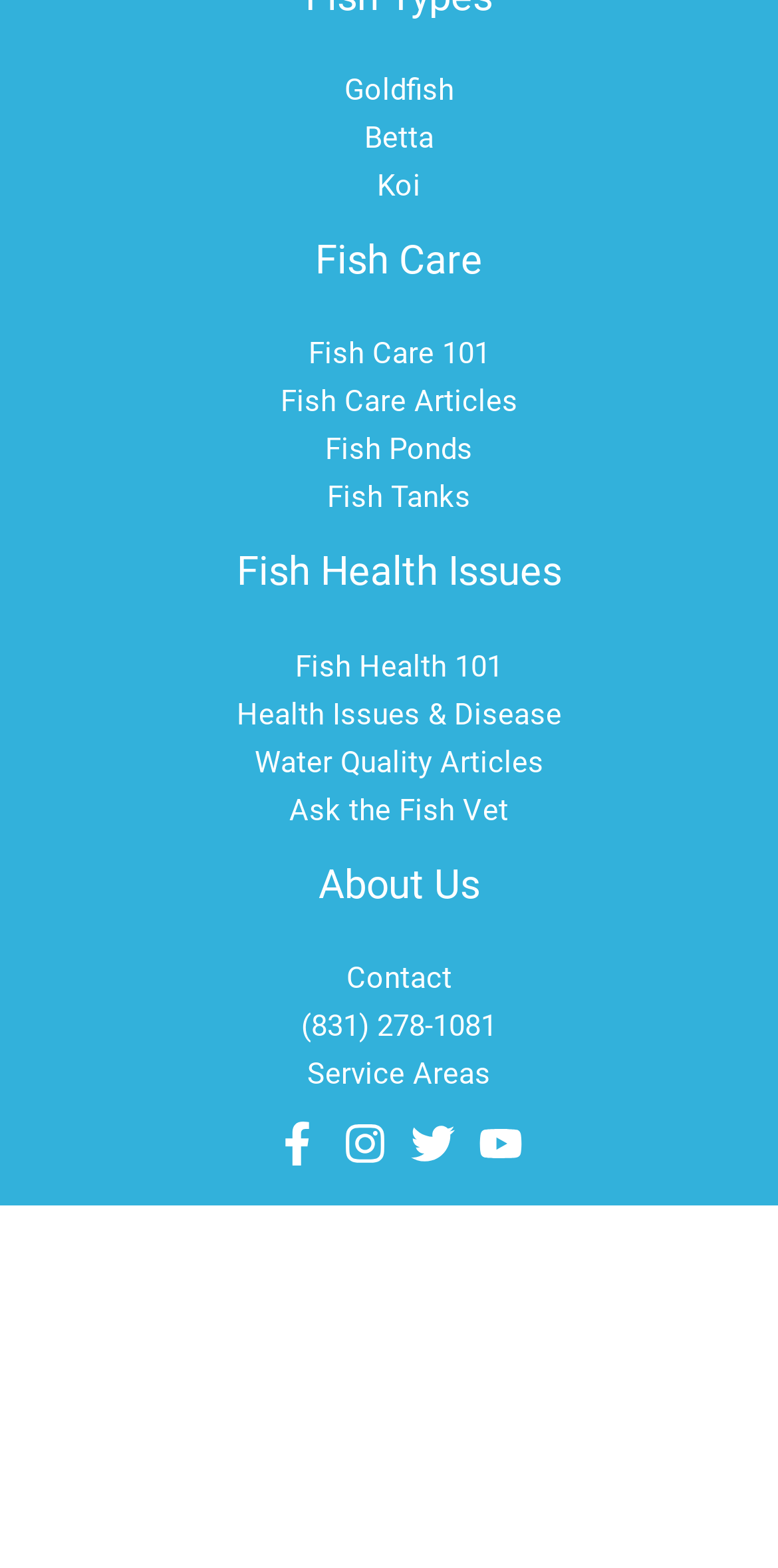Provide a brief response to the question below using one word or phrase:
How many types of fish are listed?

3